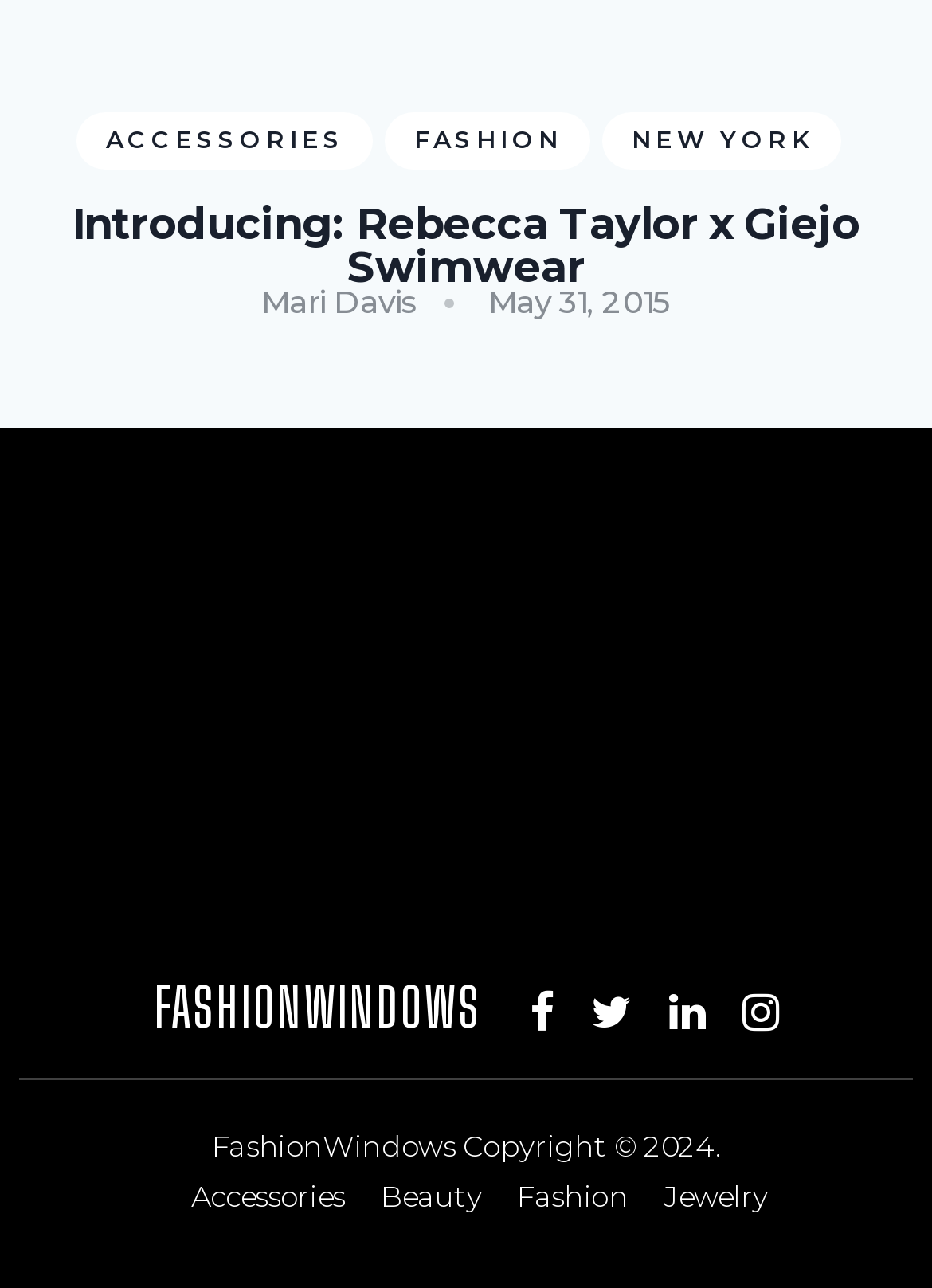Identify the bounding box coordinates for the element you need to click to achieve the following task: "Switch to desktop view". Provide the bounding box coordinates as four float numbers between 0 and 1, in the form [left, top, right, bottom].

None